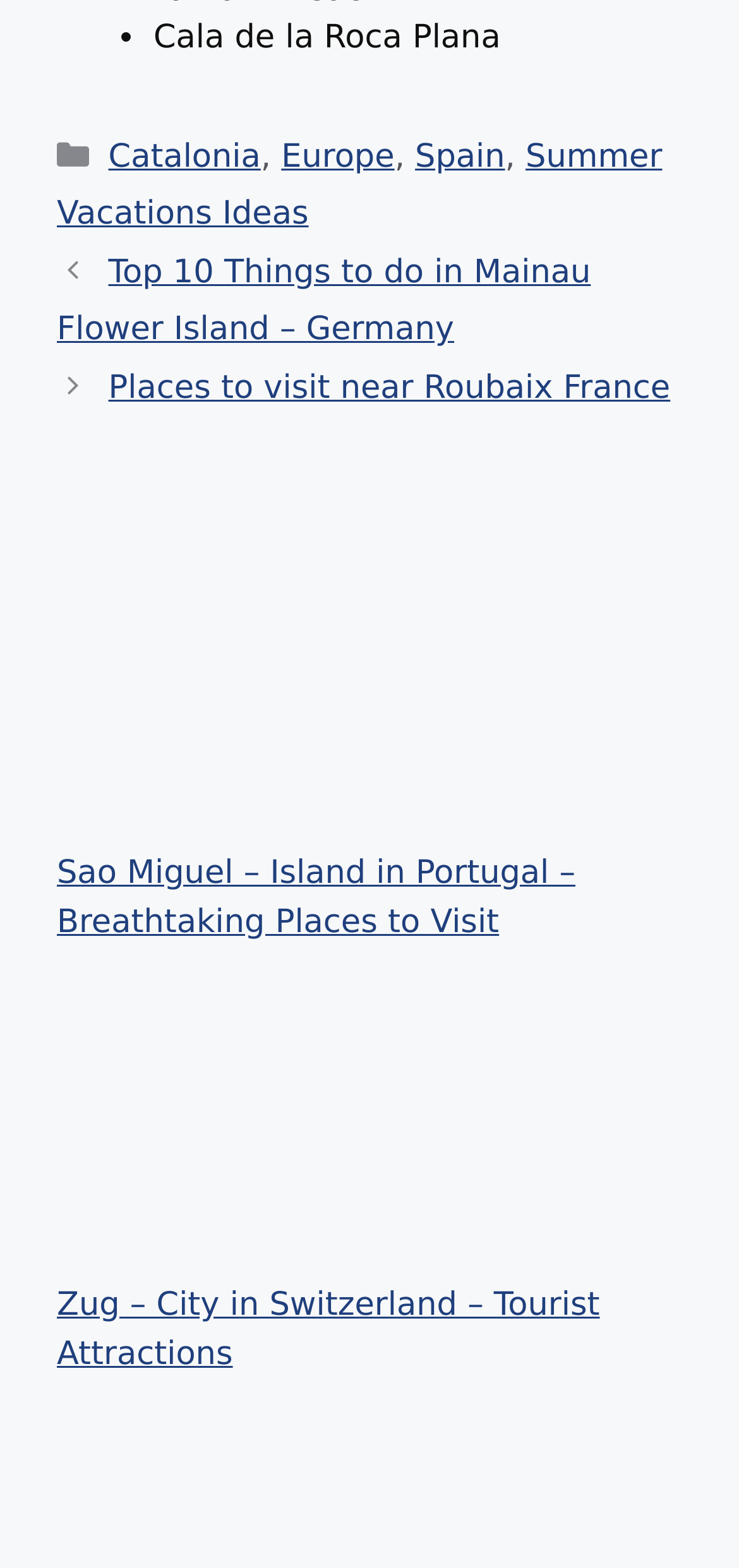Use a single word or phrase to answer the question: 
What is the title of the first post?

Cala de la Roca Plana